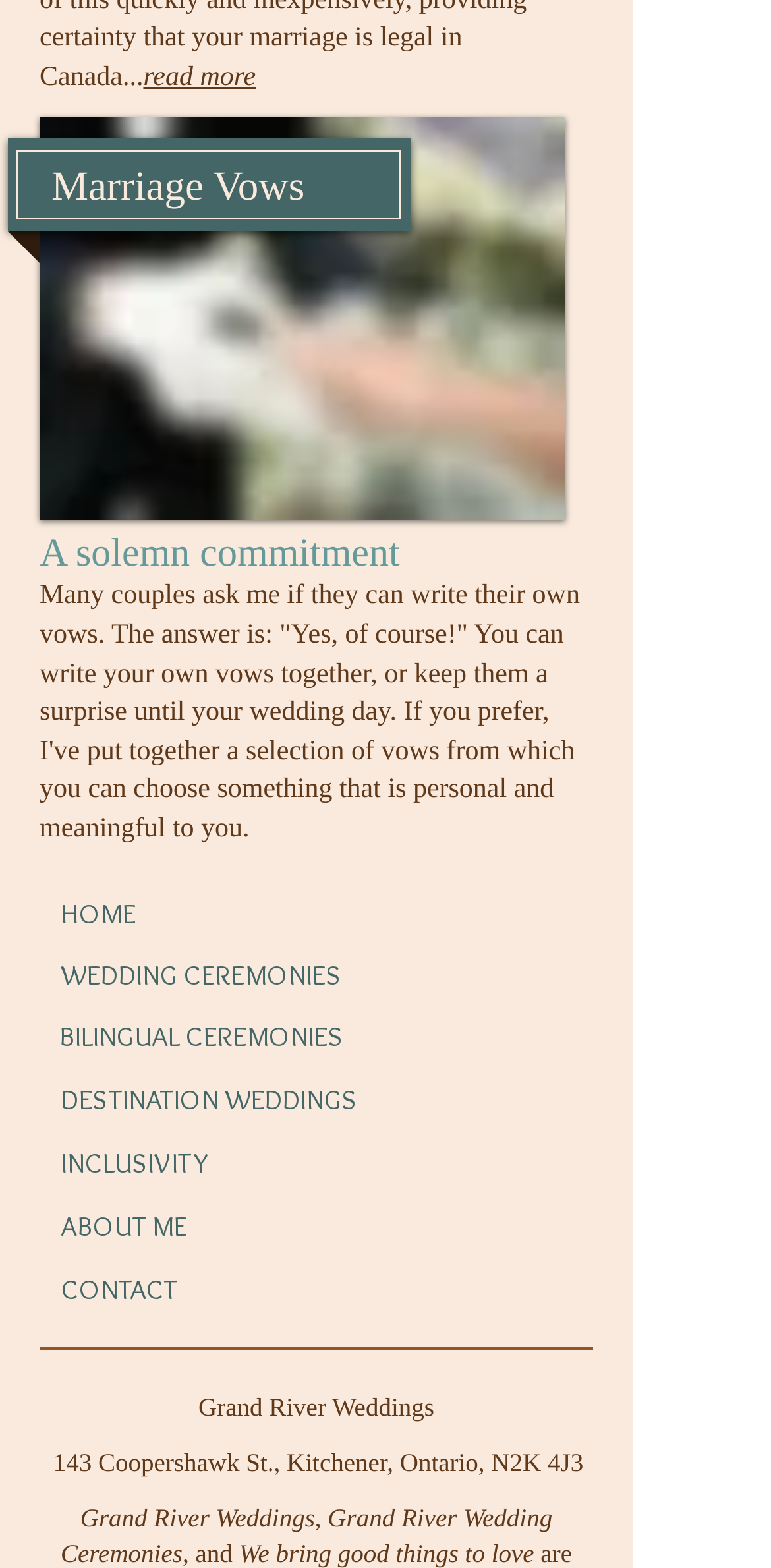Kindly provide the bounding box coordinates of the section you need to click on to fulfill the given instruction: "read more about marriage vows".

[0.186, 0.04, 0.332, 0.059]